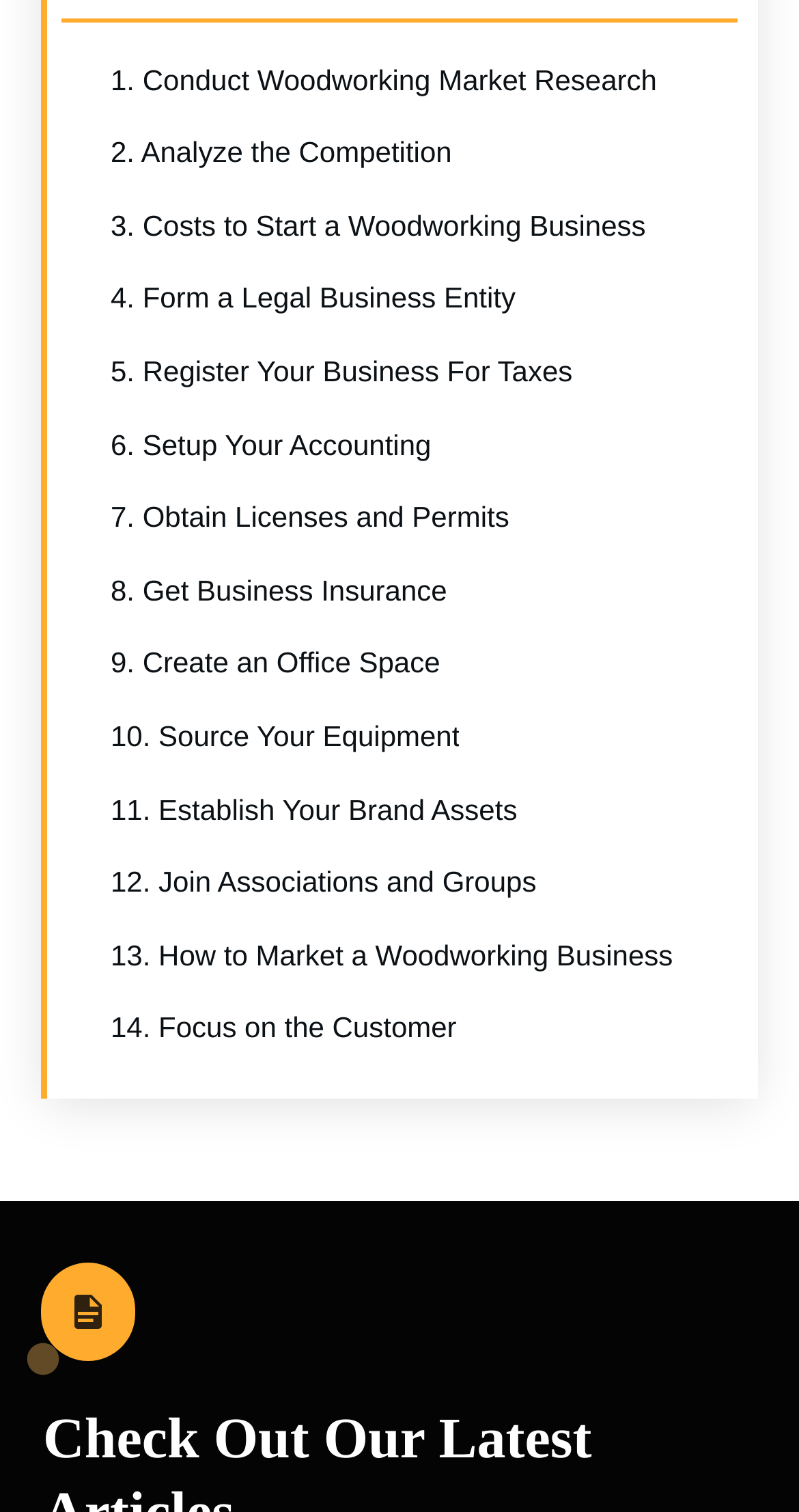Please locate the bounding box coordinates of the element that needs to be clicked to achieve the following instruction: "Click on 'Form a Legal Business Entity'". The coordinates should be four float numbers between 0 and 1, i.e., [left, top, right, bottom].

[0.138, 0.185, 0.645, 0.211]